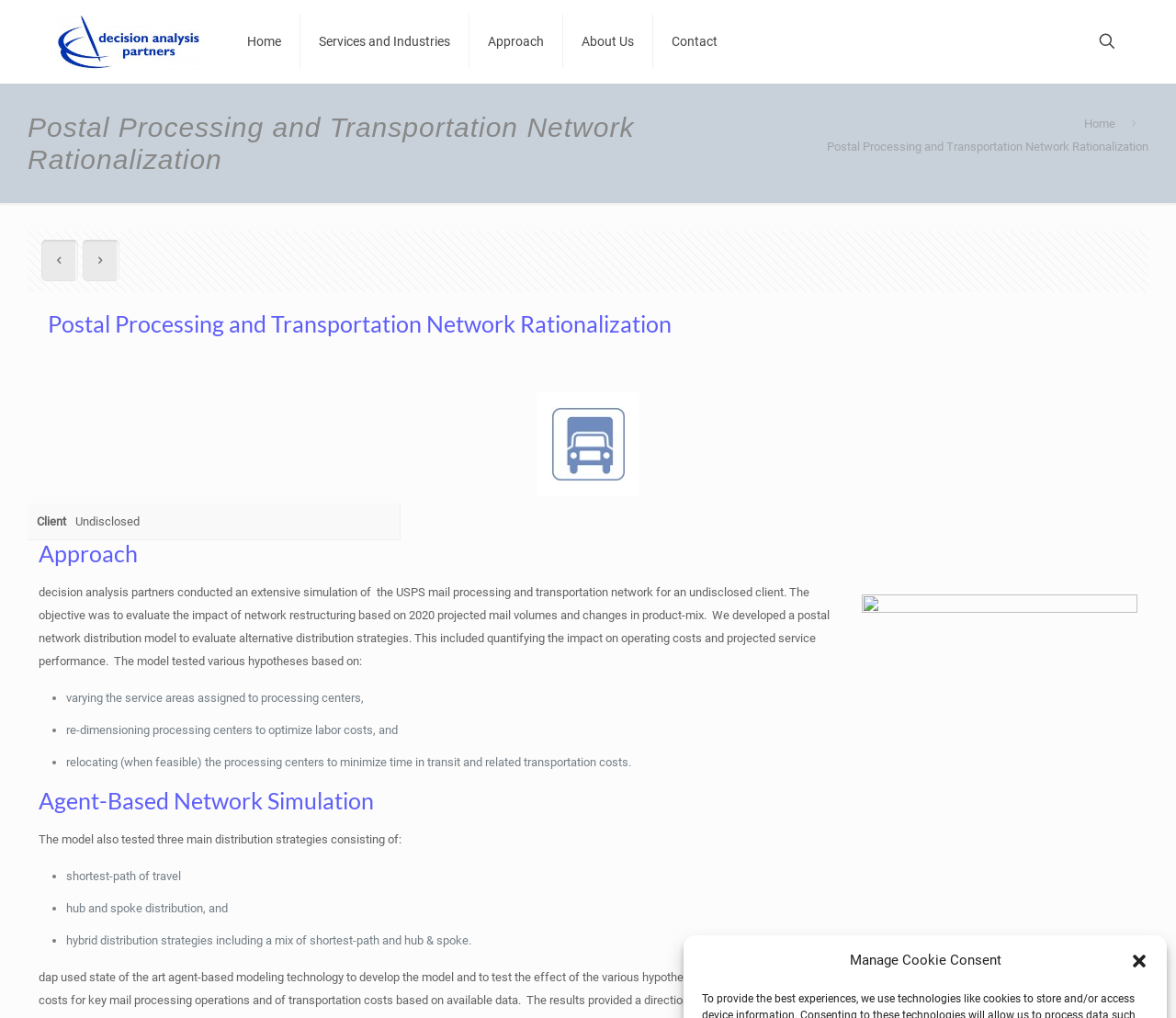Please identify the bounding box coordinates of the element on the webpage that should be clicked to follow this instruction: "click the close dialog button". The bounding box coordinates should be given as four float numbers between 0 and 1, formatted as [left, top, right, bottom].

[0.961, 0.935, 0.977, 0.953]